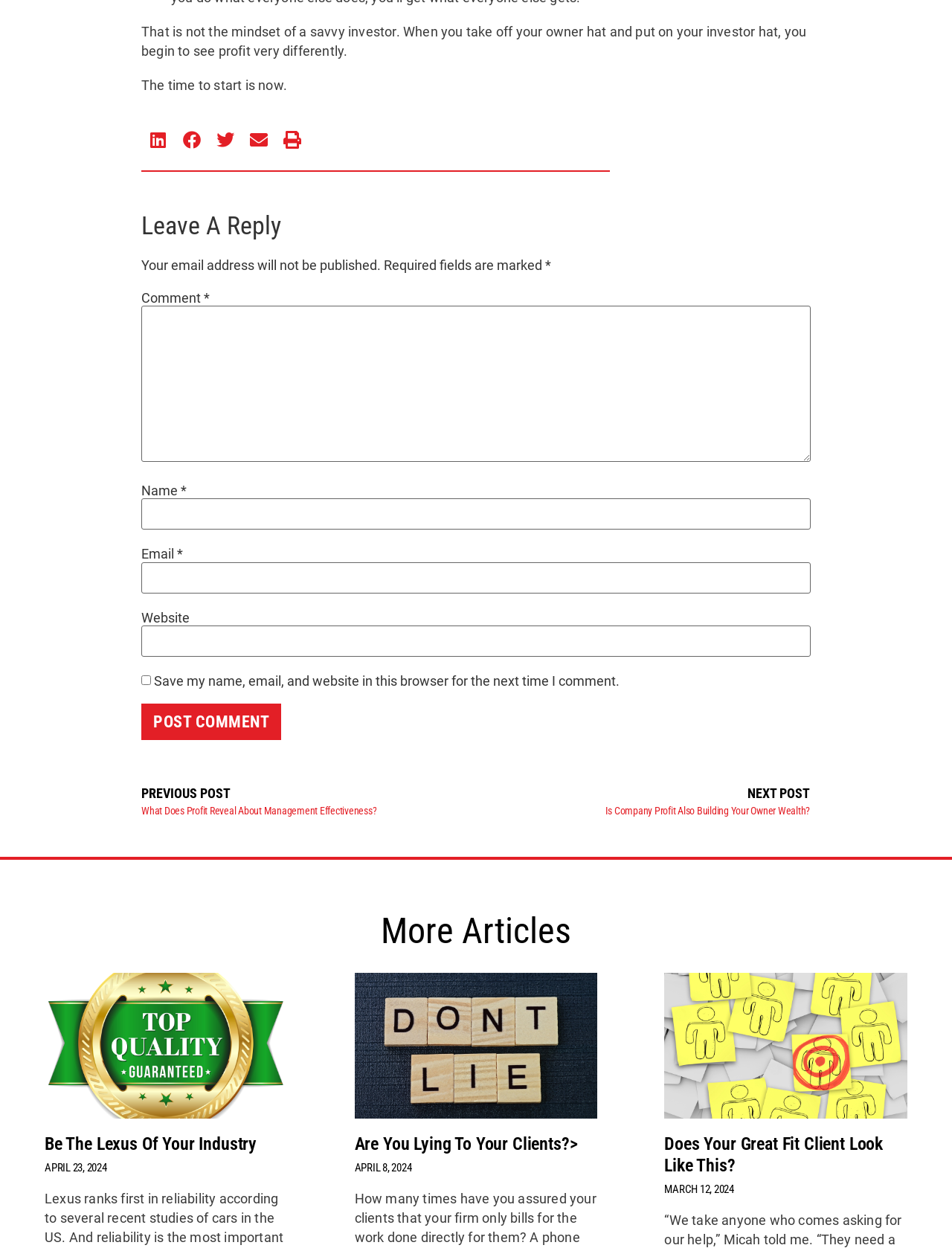How many links are there in the 'More Articles' section?
Can you provide a detailed and comprehensive answer to the question?

I looked at the 'More Articles' section and counted the number of links. There are 3 links, each with a heading and a date.